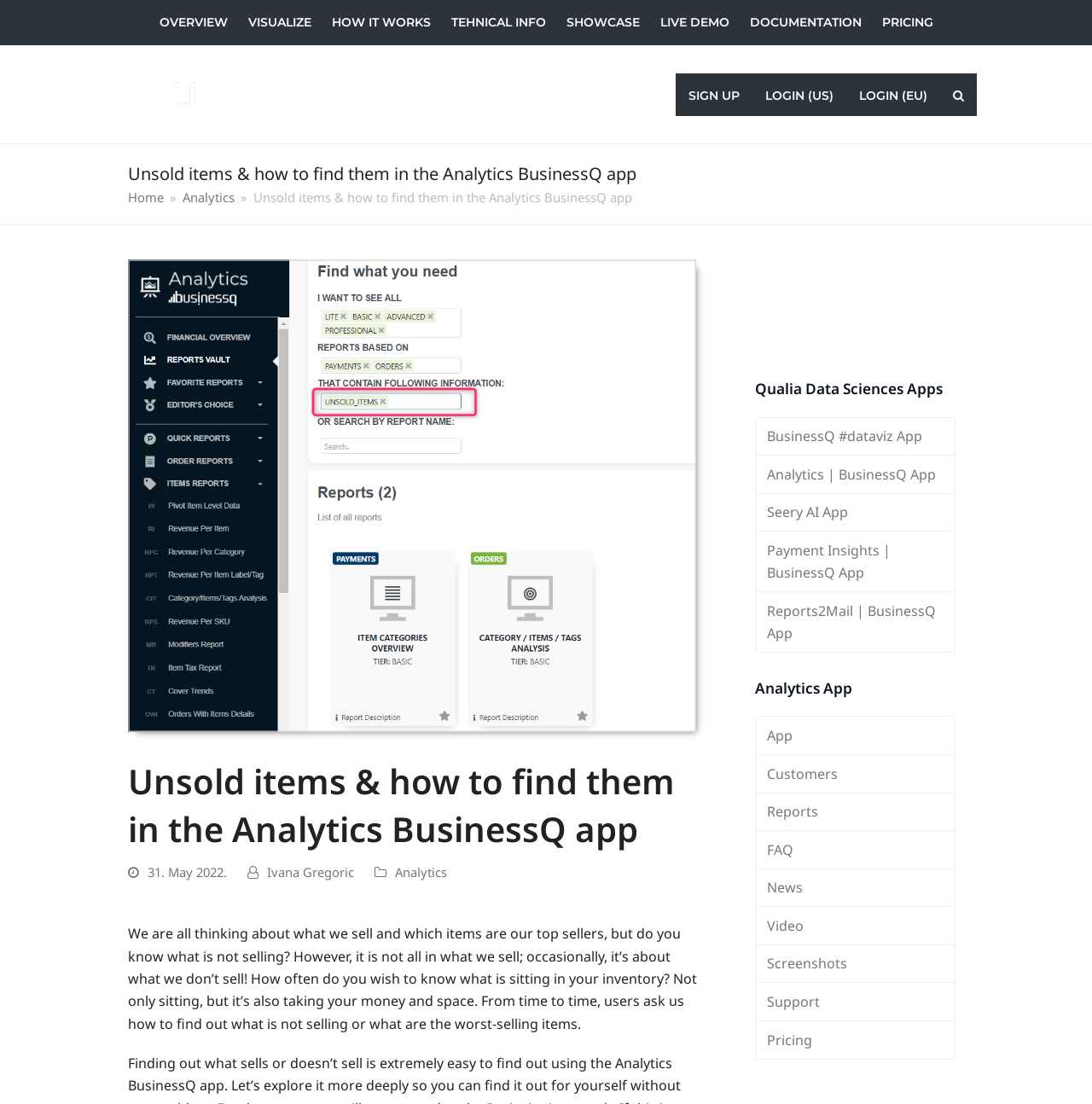Find the bounding box coordinates of the area to click in order to follow the instruction: "Check the pricing".

[0.807, 0.013, 0.854, 0.027]